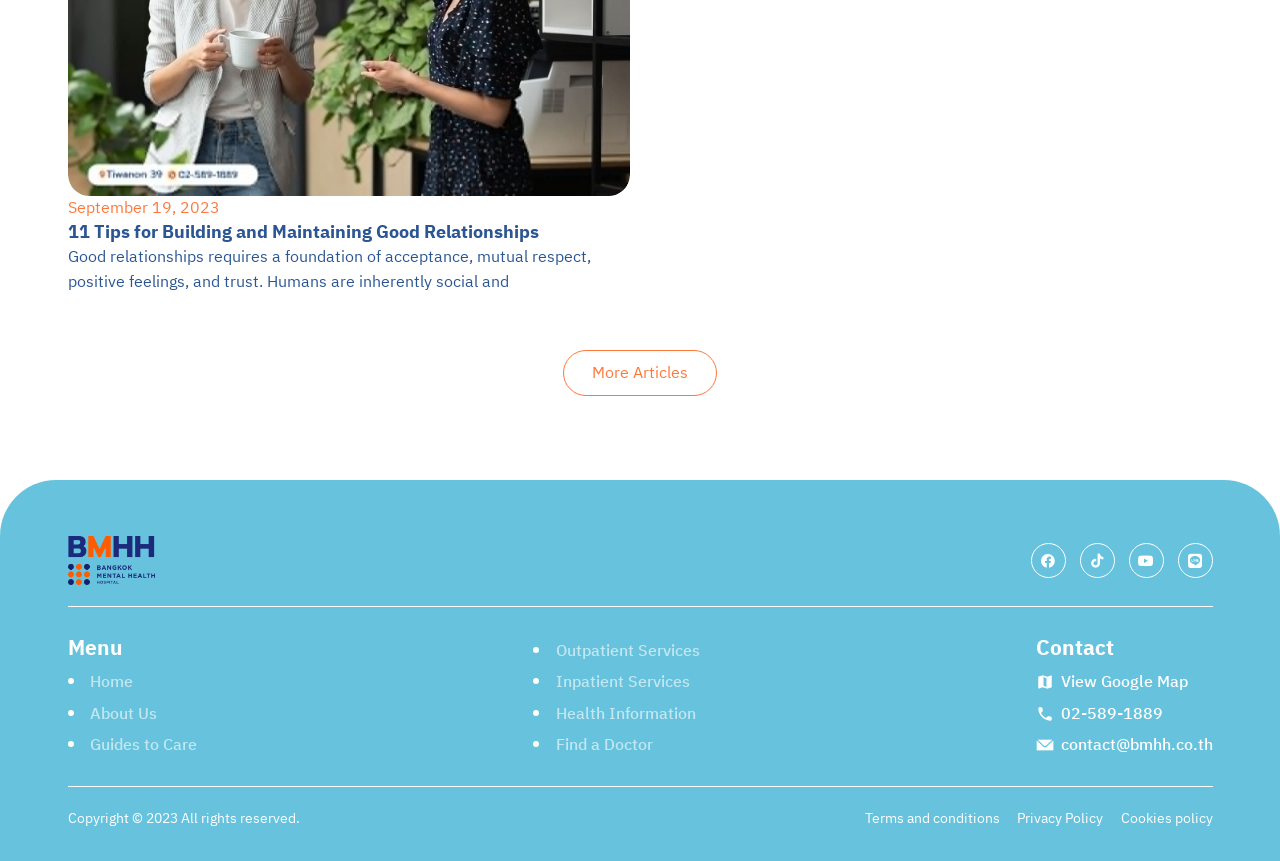Could you please study the image and provide a detailed answer to the question:
What is the purpose of the links at the top right corner?

The links at the top right corner, represented by icons, are likely social media links as they are commonly found in this location on a webpage and are used to connect to the website's social media profiles.